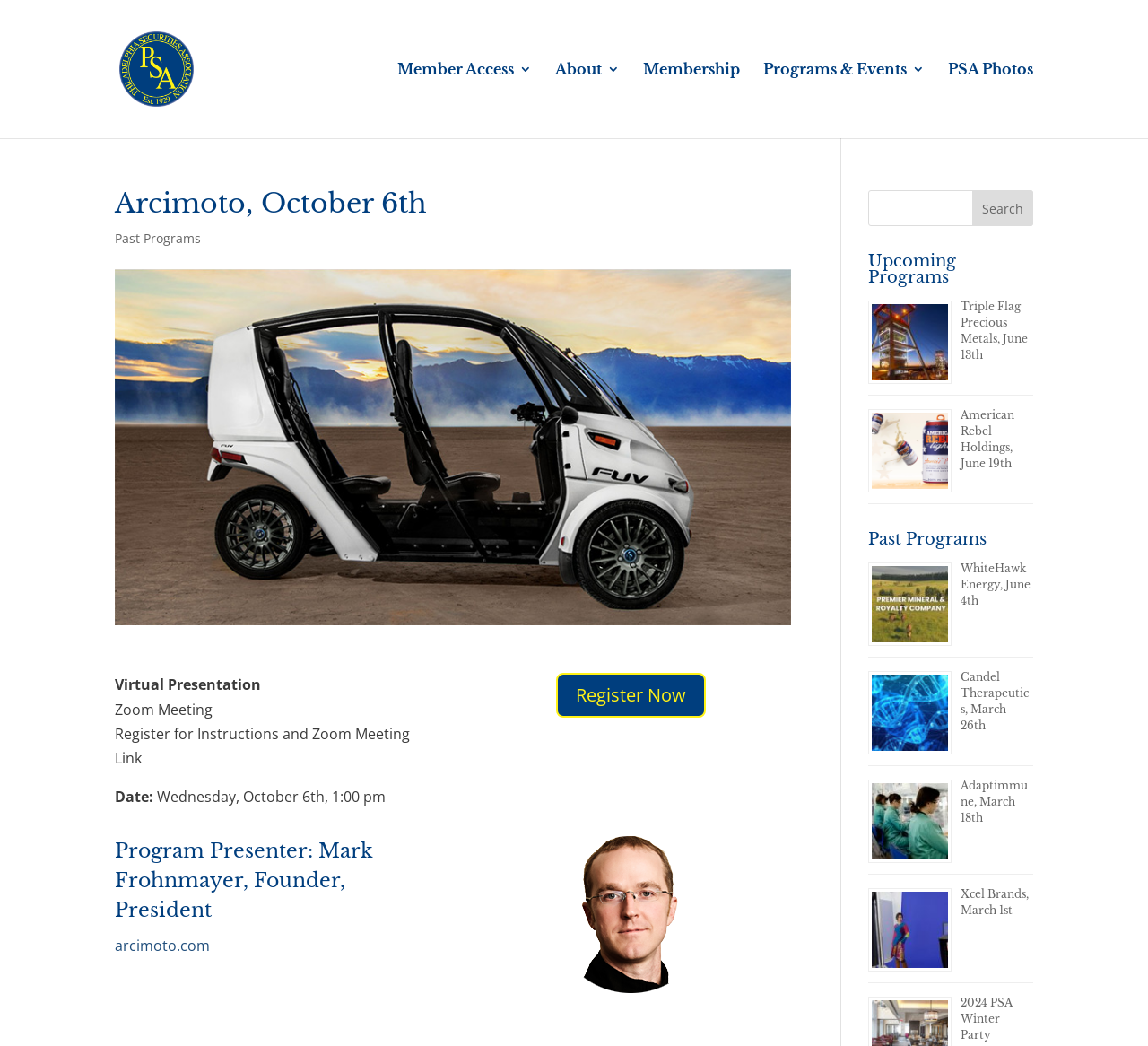What is the name of the company presented by Mark Frohnmayer?
Could you please answer the question thoroughly and with as much detail as possible?

I found the answer by looking at the heading 'Program Presenter: Mark Frohnmayer, Founder, President' and the link 'arcimoto.com' on the webpage, which suggests that Mark Frohnmayer is the founder and president of Arcimoto.